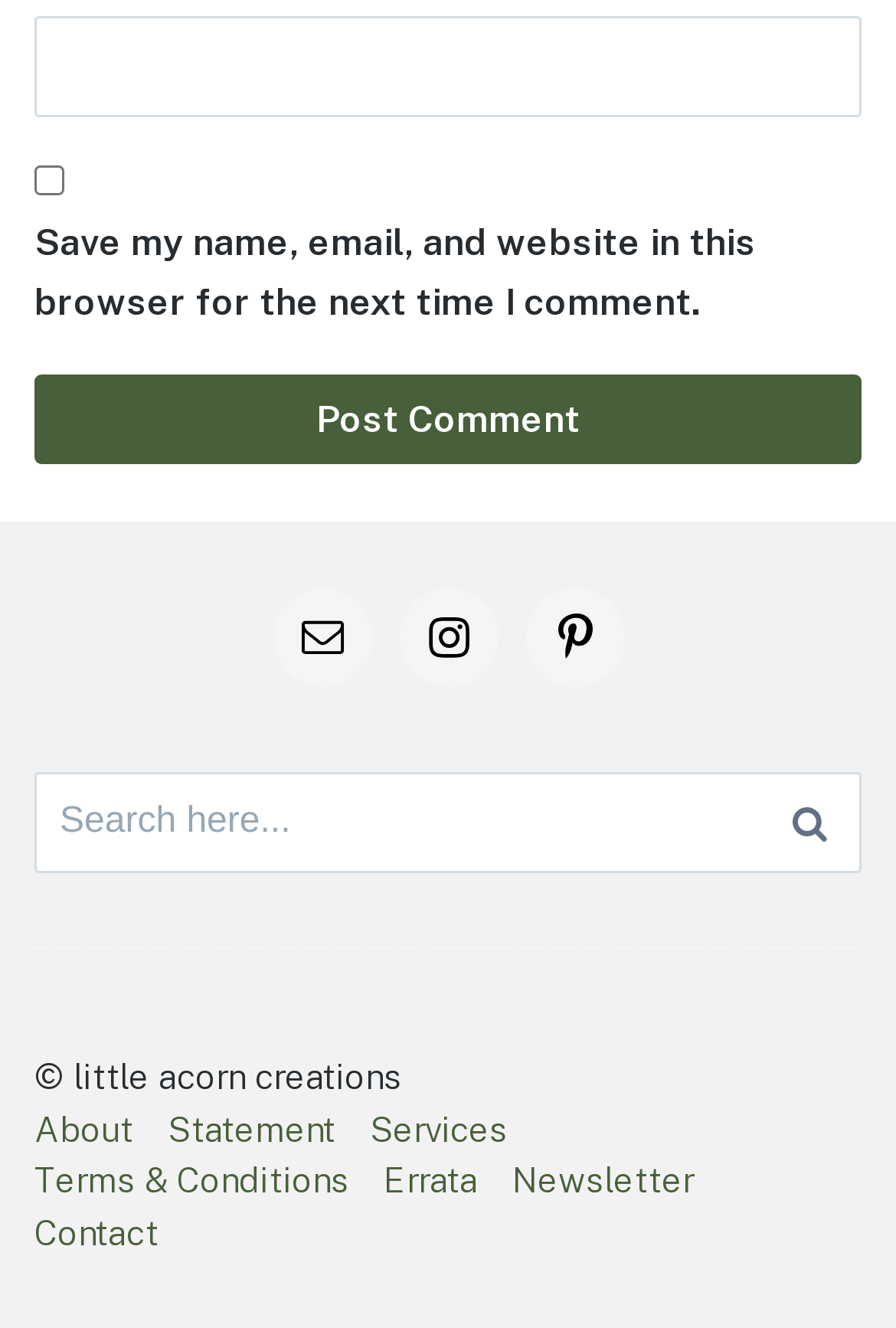What is the purpose of the button at the top?
Look at the screenshot and provide an in-depth answer.

I found a button element with the ID 361, and its text is 'Post Comment', which suggests that it is used to submit a comment on the webpage.